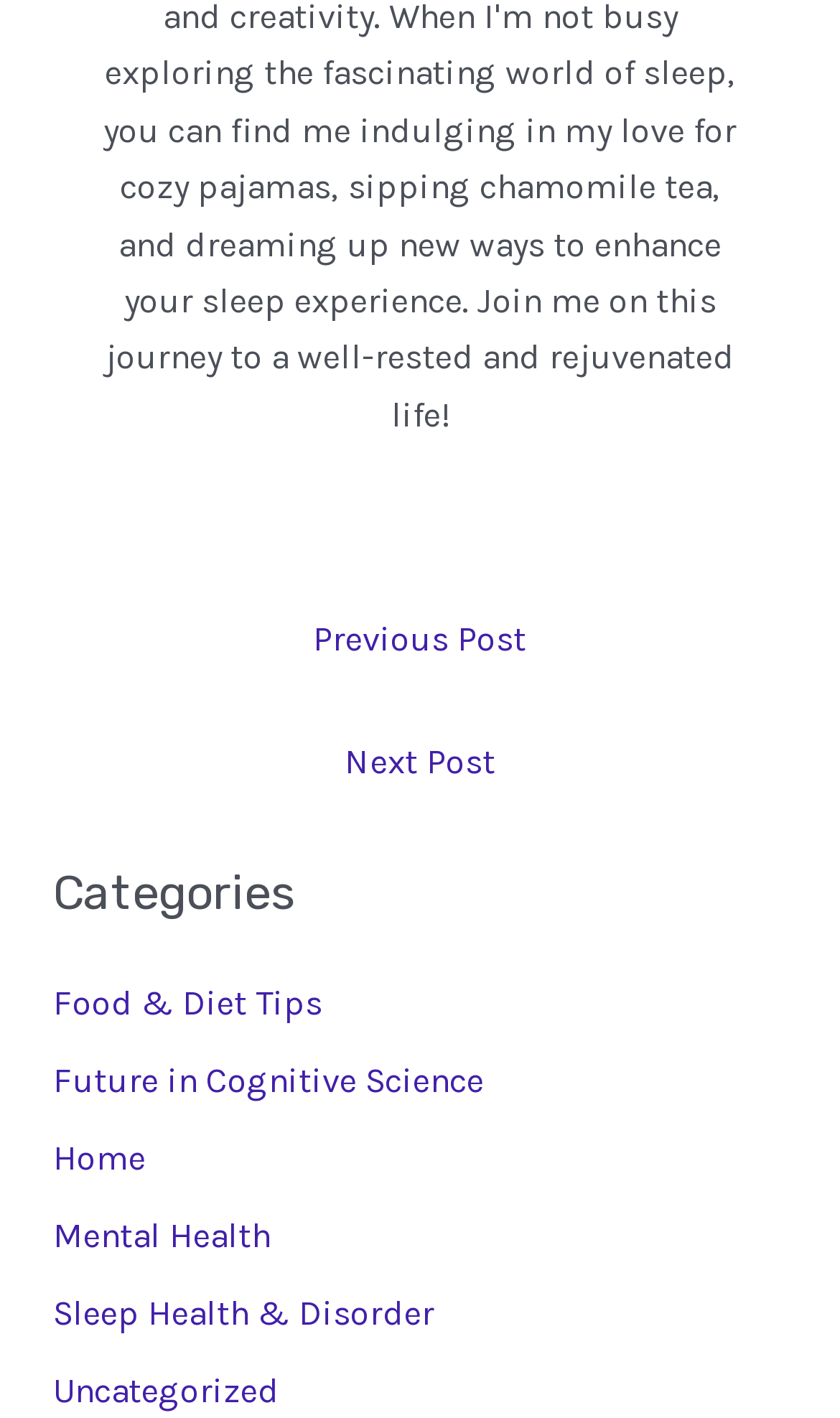Are there any navigation links?
Give a detailed and exhaustive answer to the question.

I found two navigation links, 'Previous Post' and 'Next Post', which are located under the 'Post navigation' section.